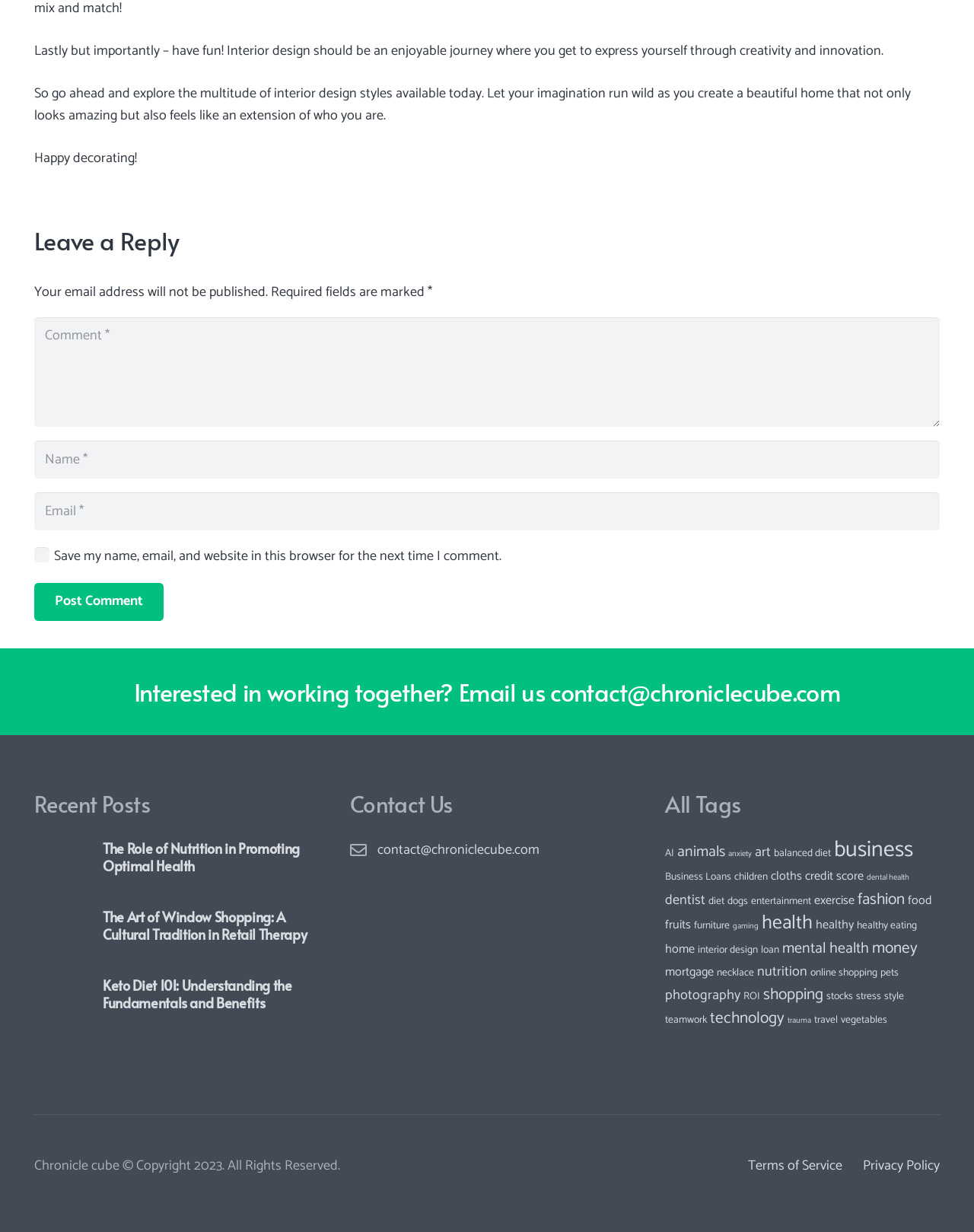Provide the bounding box coordinates of the HTML element described by the text: "Terms of Service".

[0.768, 0.937, 0.865, 0.955]